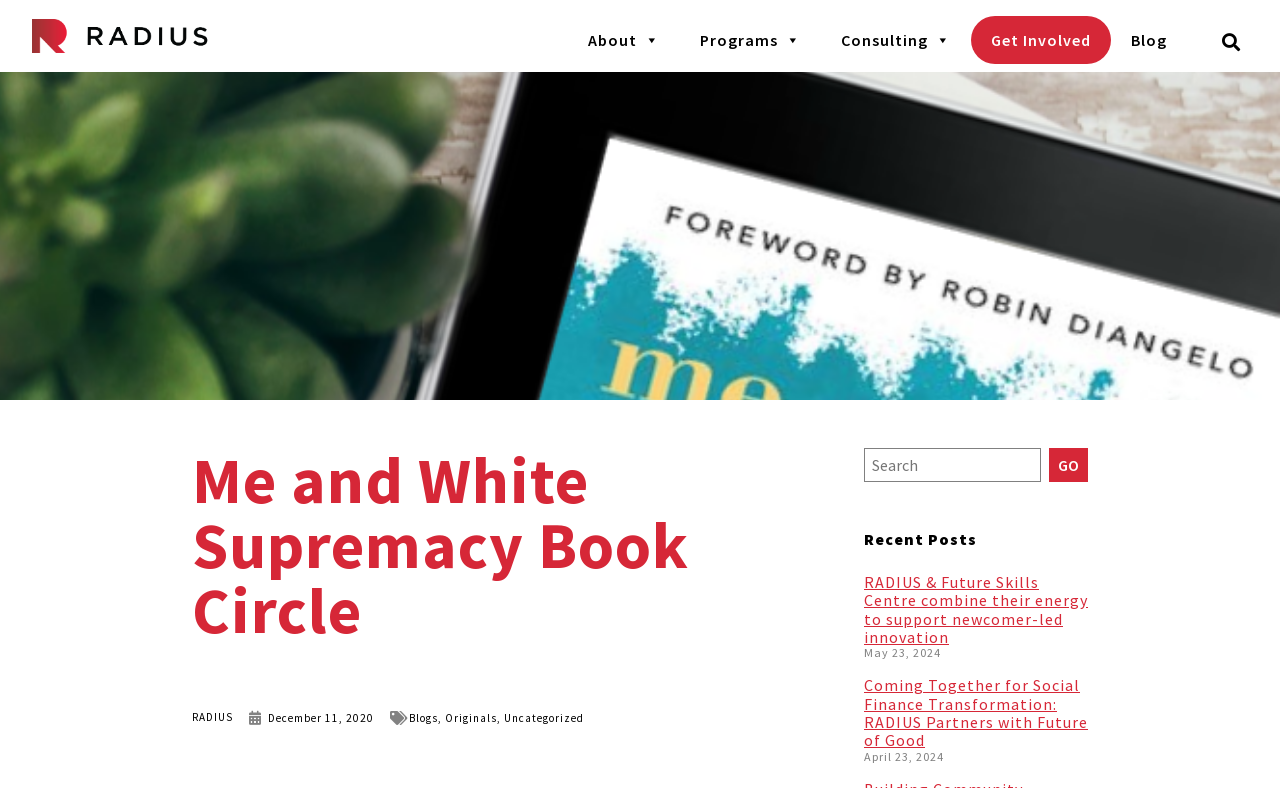Pinpoint the bounding box coordinates of the clickable area needed to execute the instruction: "Read the post about RADIUS and Future Skills Centre". The coordinates should be specified as four float numbers between 0 and 1, i.e., [left, top, right, bottom].

[0.675, 0.726, 0.85, 0.821]